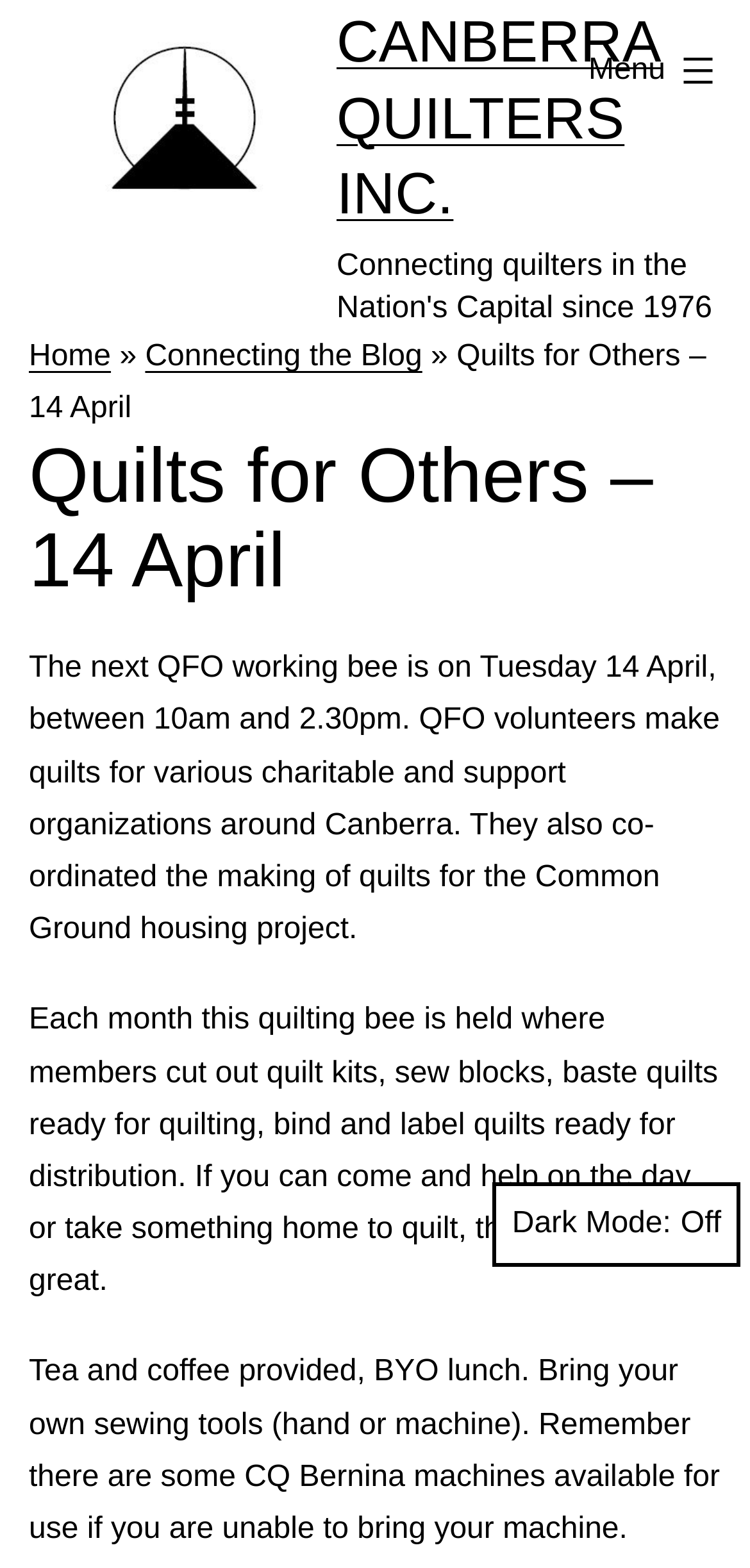What can you bring to the QFO working bee?
Using the information from the image, provide a comprehensive answer to the question.

I found the answer by reading the text on the webpage, which states 'Bring your own sewing tools (hand or machine).'